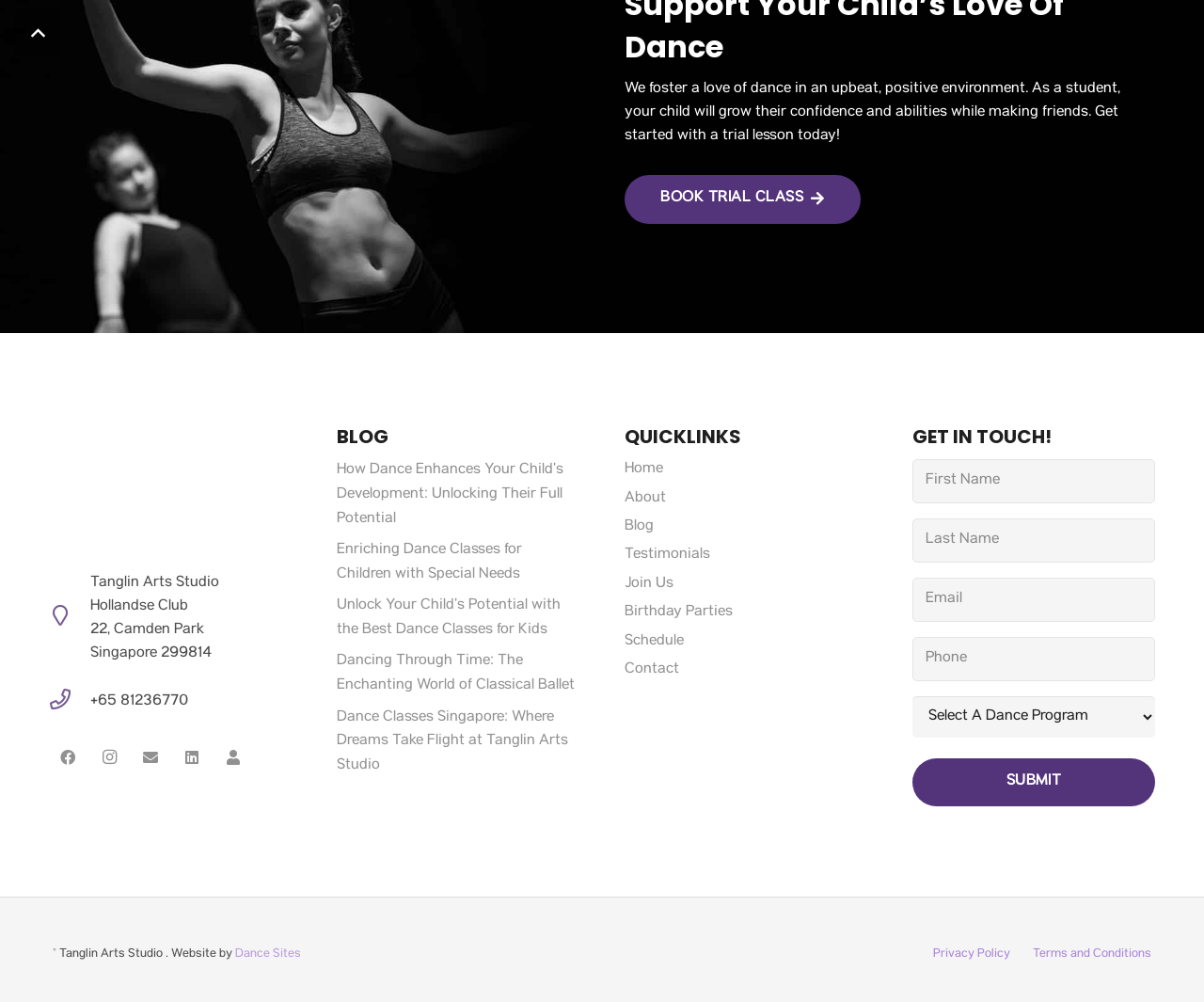Determine the bounding box coordinates of the clickable region to execute the instruction: "Go back to top of the page". The coordinates should be four float numbers between 0 and 1, denoted as [left, top, right, bottom].

[0.012, 0.009, 0.051, 0.056]